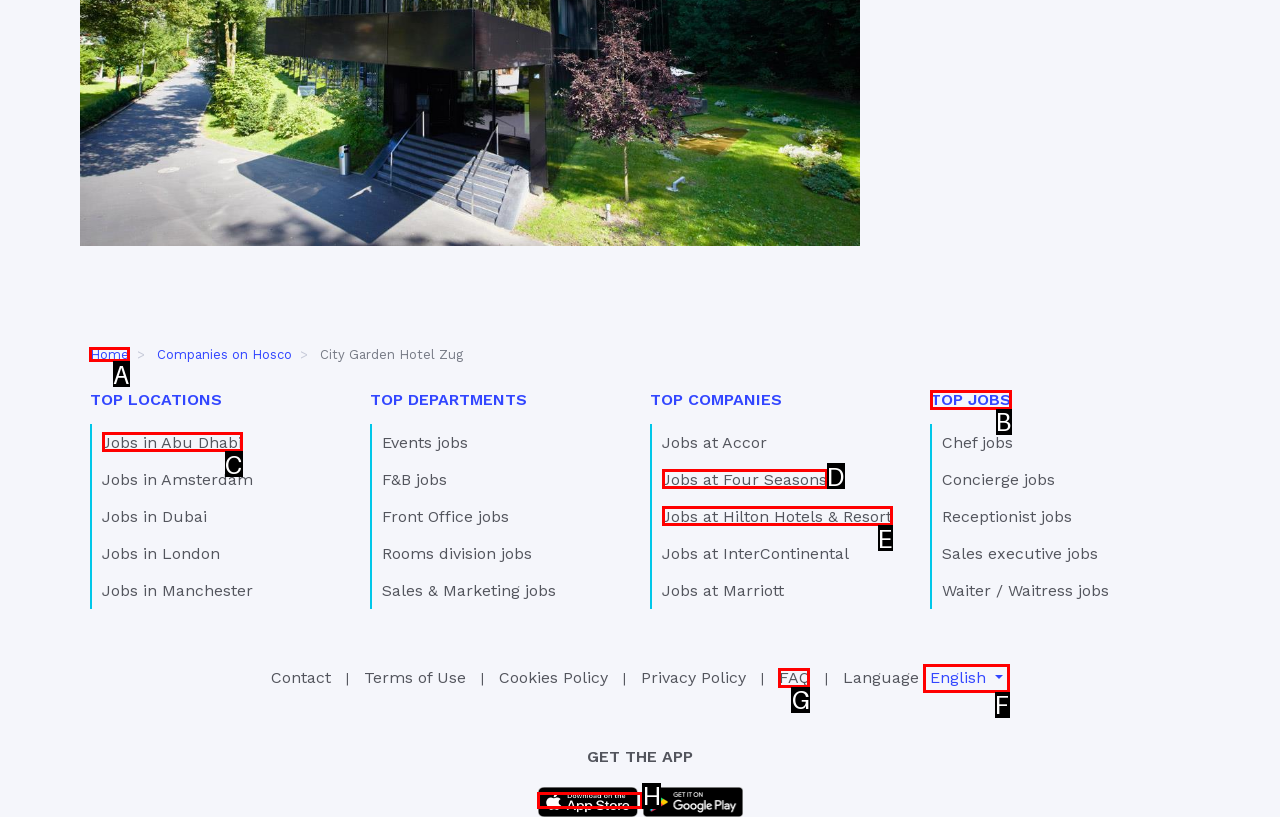Identify the correct UI element to click to follow this instruction: View the full text of the publication
Respond with the letter of the appropriate choice from the displayed options.

None